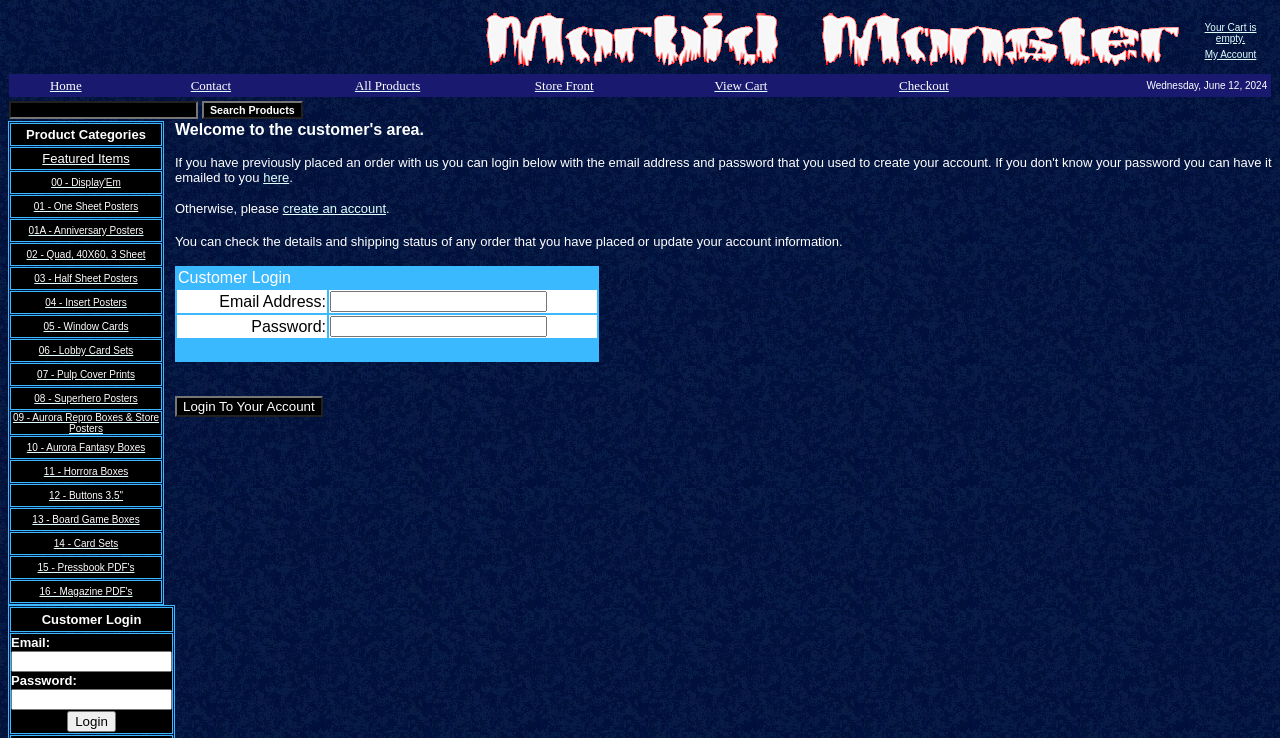Show the bounding box coordinates of the element that should be clicked to complete the task: "Go to home page".

[0.039, 0.102, 0.064, 0.125]